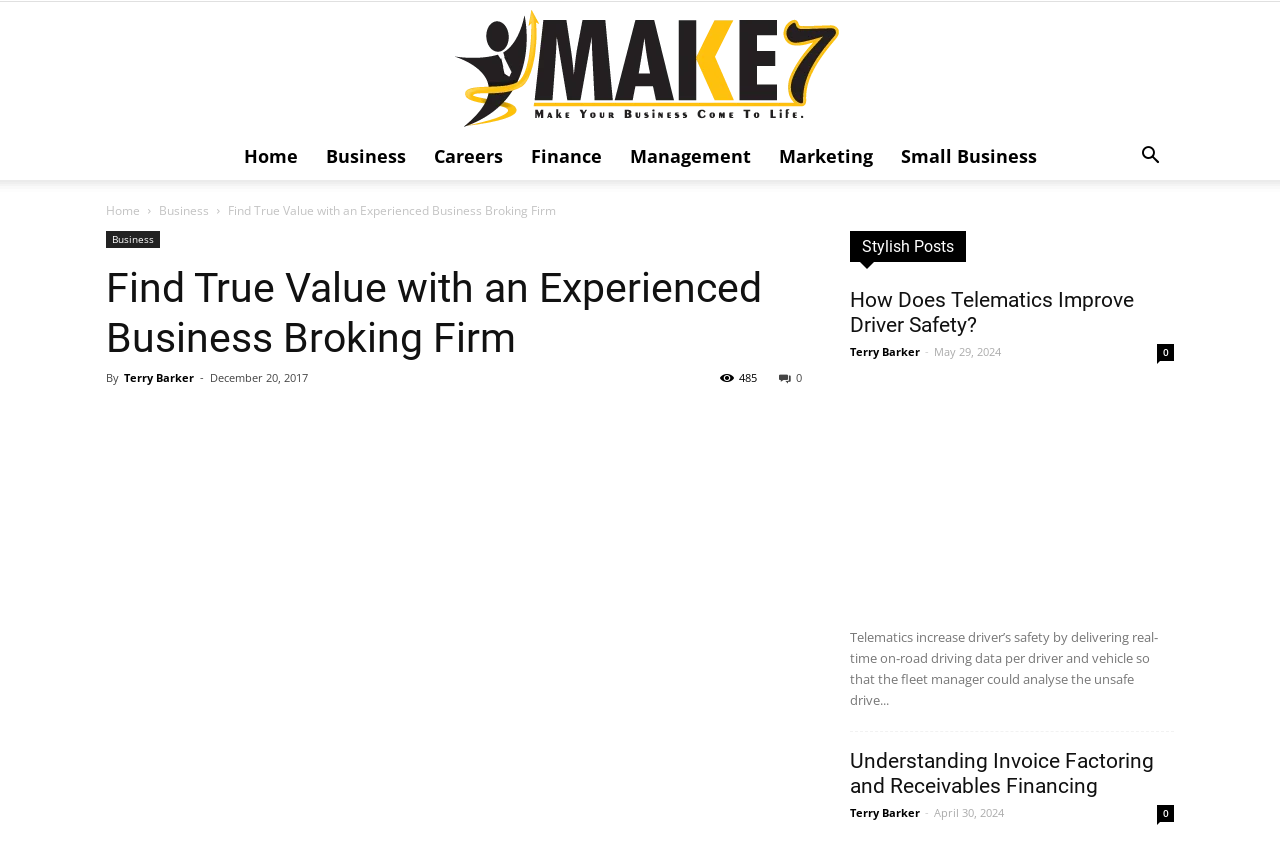Examine the image and give a thorough answer to the following question:
Who is the author of the articles?

I can see that the author of the articles is Terry Barker, as his name is mentioned multiple times on the webpage, along with the date of publication.